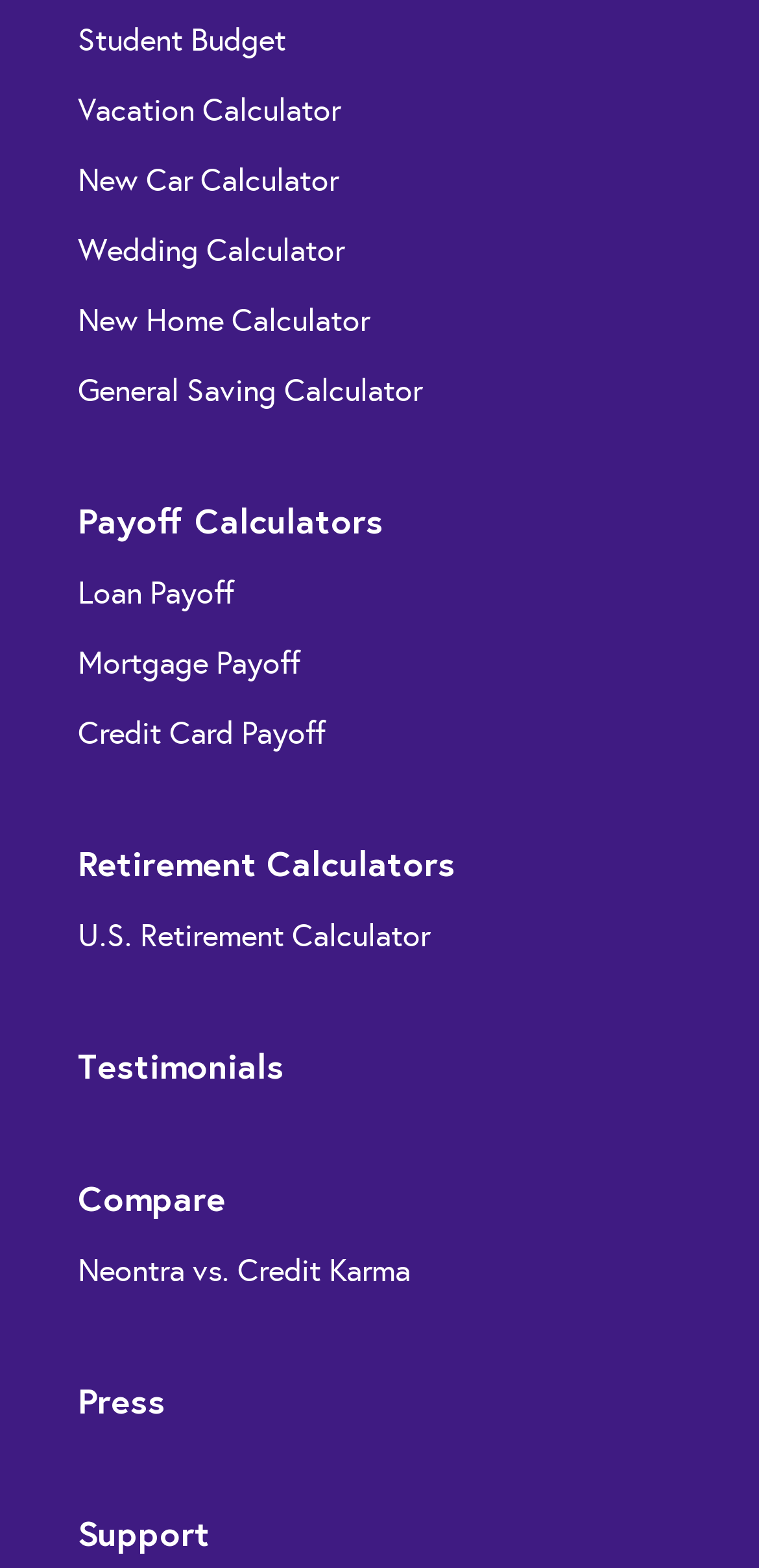Please find the bounding box coordinates for the clickable element needed to perform this instruction: "Plan a vacation".

[0.103, 0.055, 0.6, 0.085]